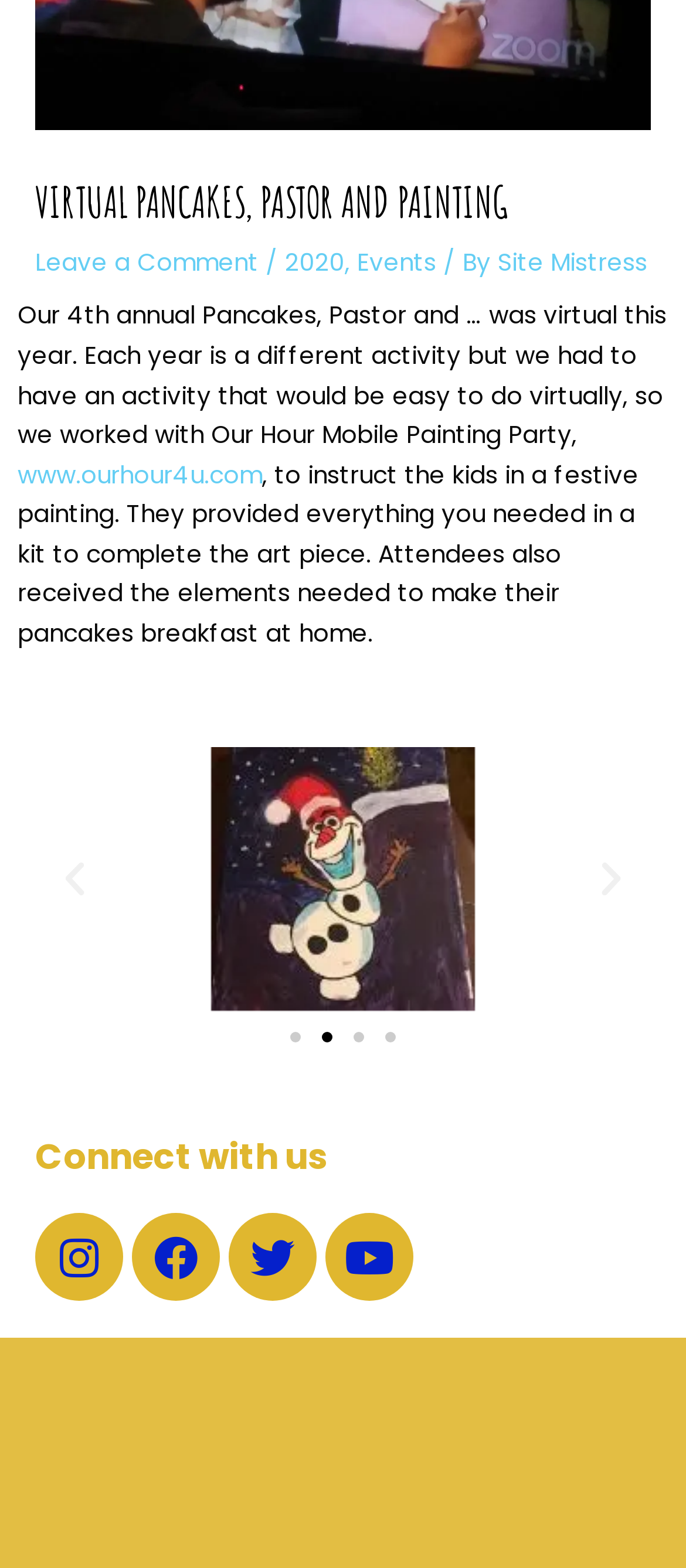From the element description: "Terms and Conditions", extract the bounding box coordinates of the UI element. The coordinates should be expressed as four float numbers between 0 and 1, in the order [left, top, right, bottom].

None